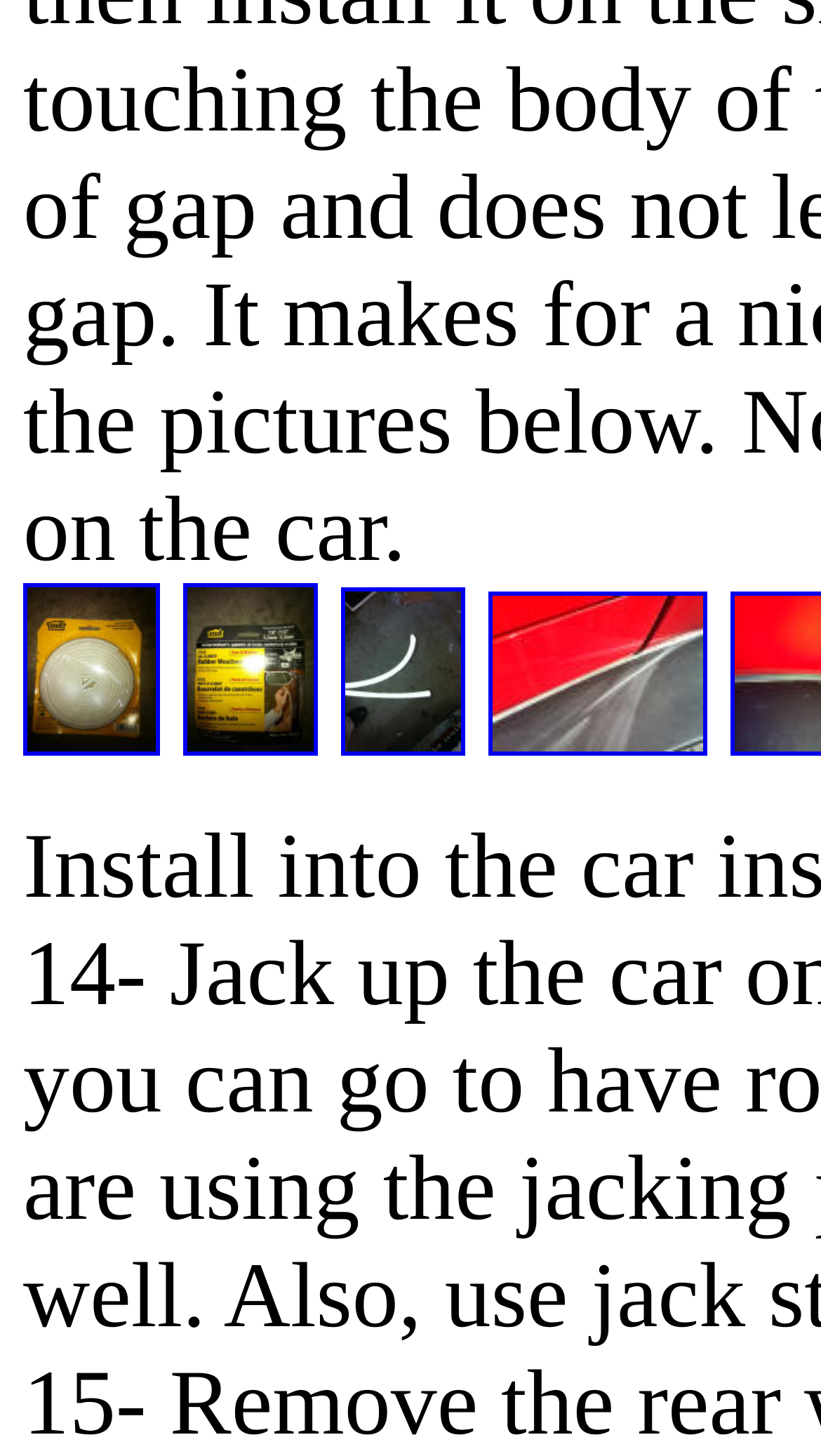What is the approximate width of each link?
Answer the question using a single word or phrase, according to the image.

About 20%